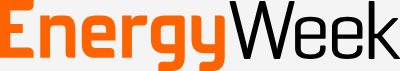What is the focus of the EnergyWeek event?
Based on the screenshot, answer the question with a single word or phrase.

energy sector